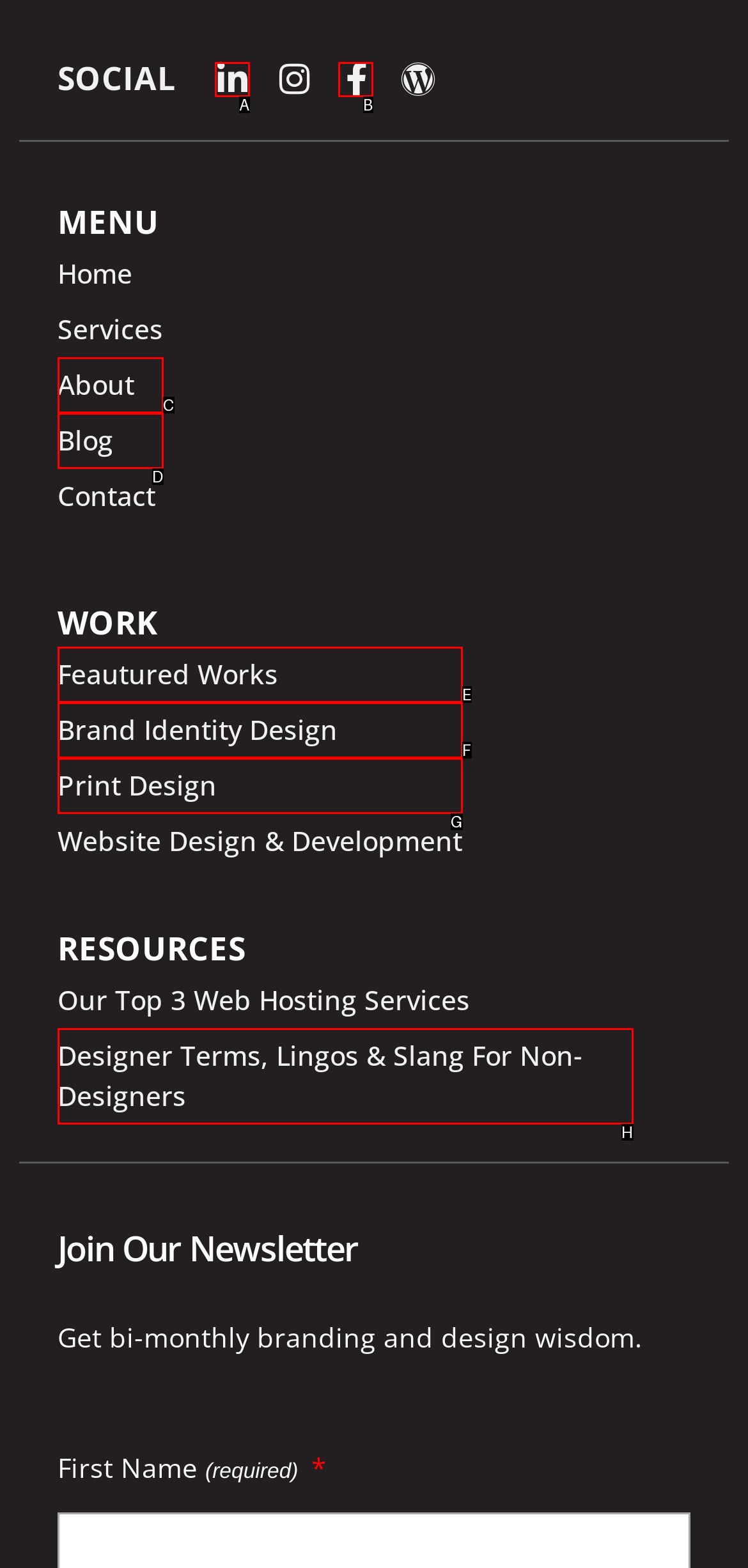Select the letter that corresponds to the description: Print Design. Provide your answer using the option's letter.

G